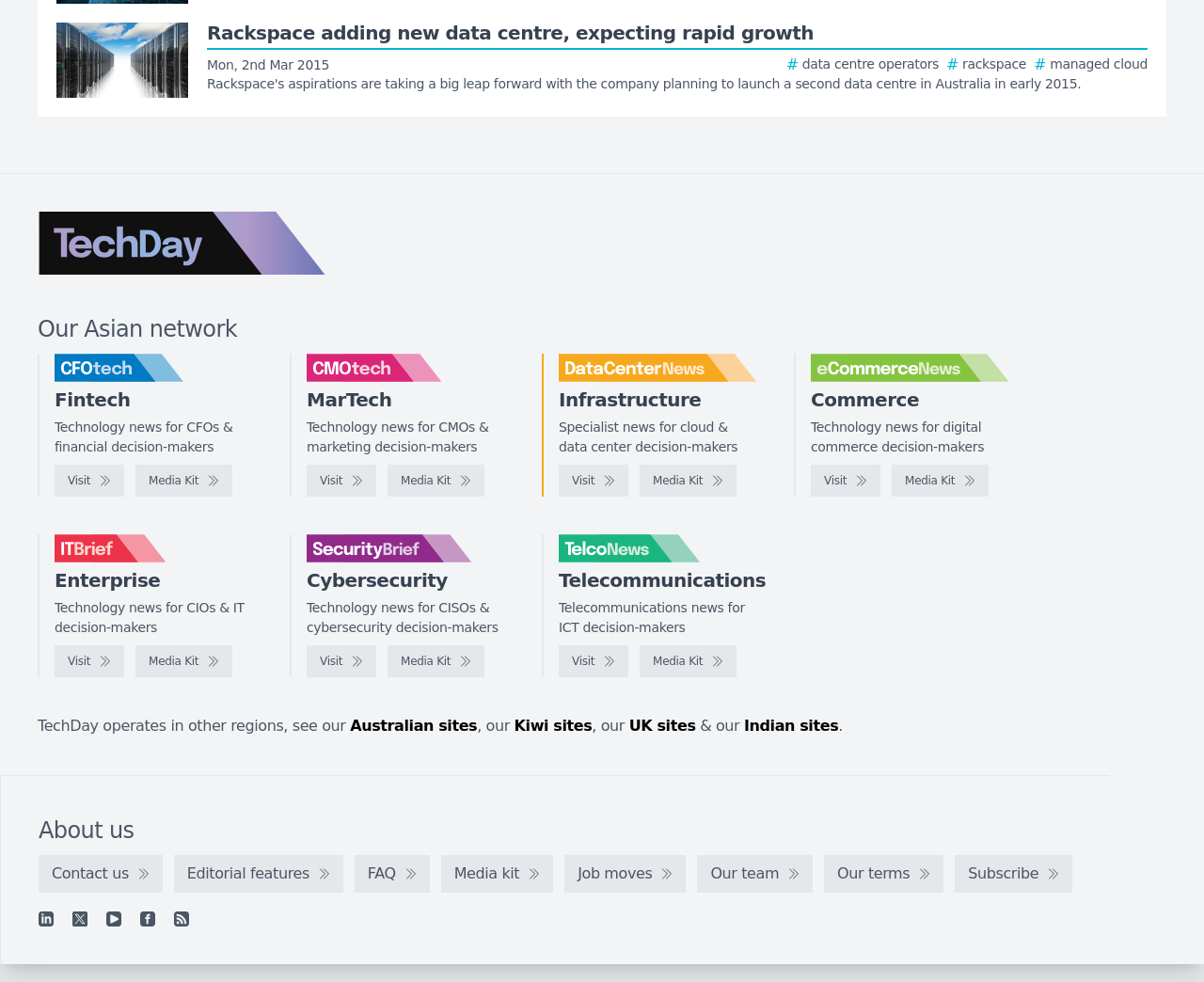Select the bounding box coordinates of the element I need to click to carry out the following instruction: "View IT Brief".

[0.045, 0.657, 0.103, 0.69]